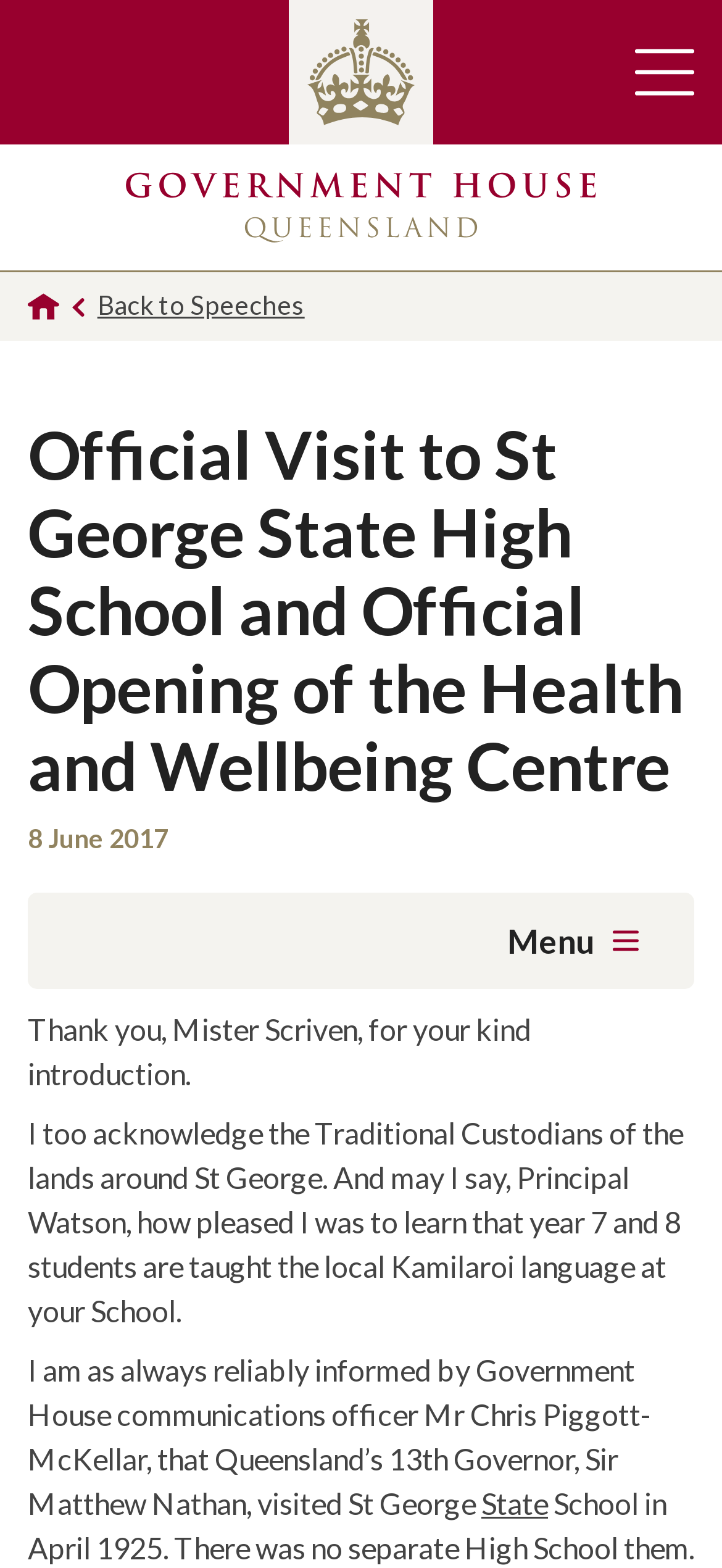What is the name of the school being visited?
We need a detailed and meticulous answer to the question.

The question can be answered by reading the main heading of the webpage, which states 'Official Visit to St George State High School and Official Opening of the Health and Wellbeing Centre'. The name of the school is explicitly mentioned in the heading.